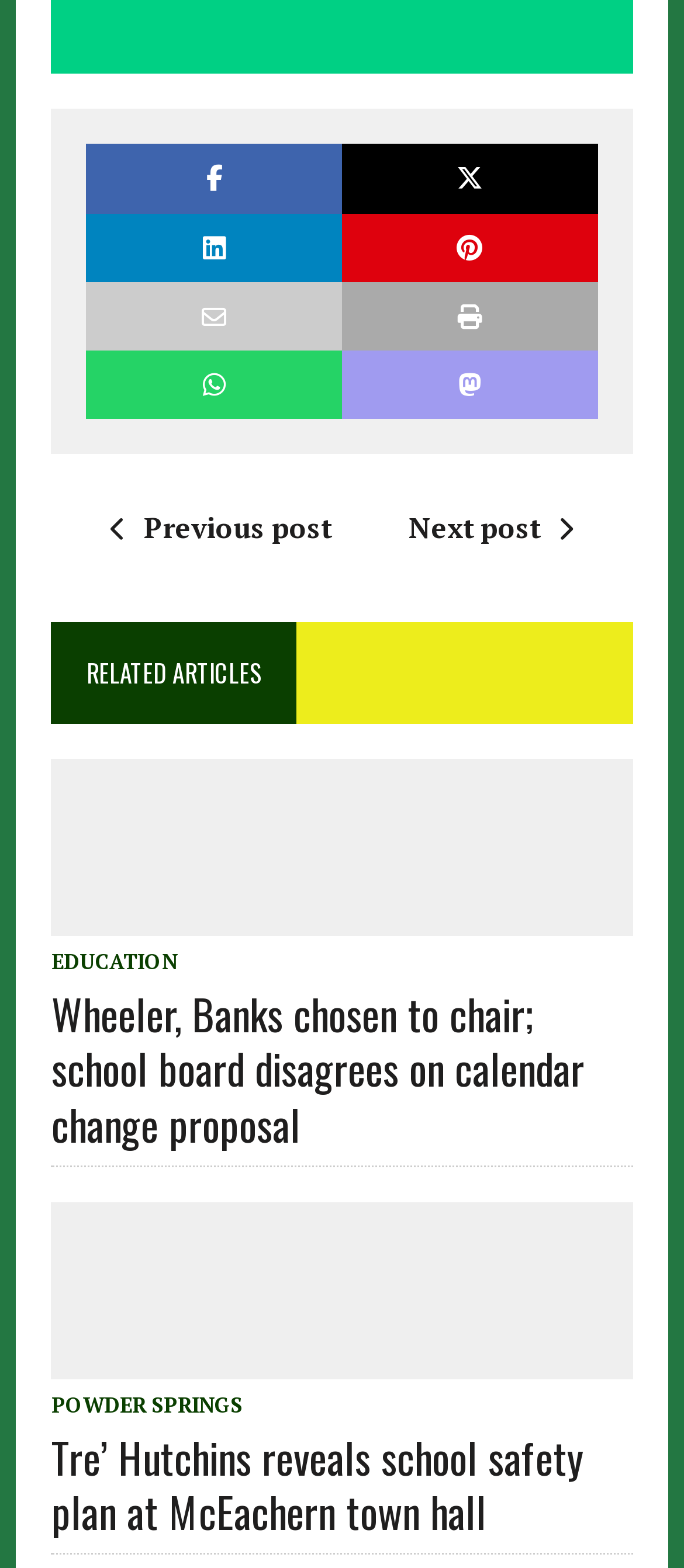What is the title of the second article?
Please ensure your answer is as detailed and informative as possible.

The second article has a heading with the text 'Tre’ Hutchins reveals school safety plan at McEachern town hall', which is the title of the article.